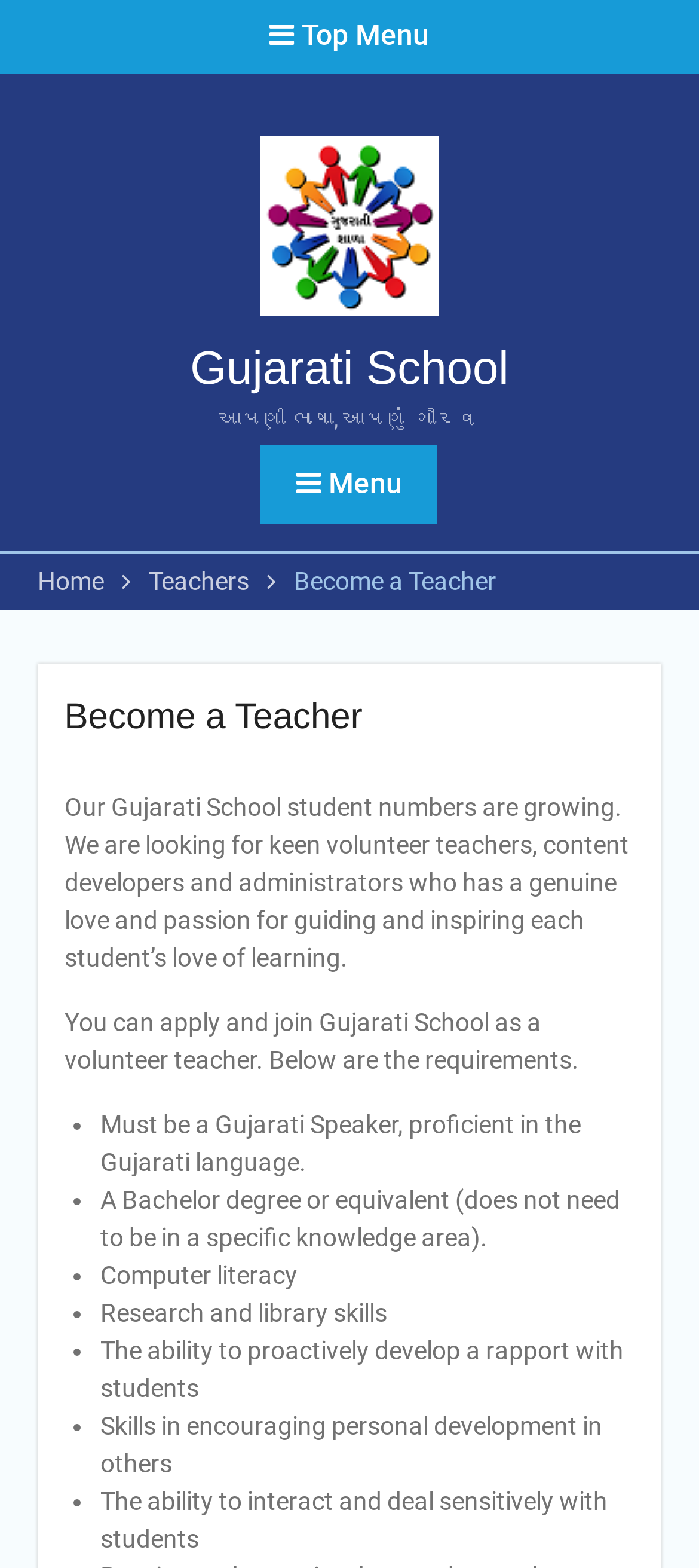Describe all the visual and textual components of the webpage comprehensively.

The webpage is about becoming a teacher at Gujarati School. At the top, there is a button labeled "Top Menu" and a link to "Gujarati School" with an accompanying image. Below this, there is a link to "Gujarati School" again, followed by a static text in Gujarati language.

On the left side, there is a menu with buttons labeled "Menu" and "Home", "Teachers", and "Become a Teacher". The "Become a Teacher" section is the main content of the page, which starts with a heading "Become a Teacher" and a brief introduction to the school's growing student numbers and the need for volunteer teachers, content developers, and administrators.

Below the introduction, there is a paragraph explaining the requirements to apply as a volunteer teacher at Gujarati School. The requirements are listed in bullet points, including being a Gujarati speaker, having a Bachelor's degree or equivalent, computer literacy, research and library skills, the ability to develop a rapport with students, skills in encouraging personal development, and the ability to interact sensitively with students.